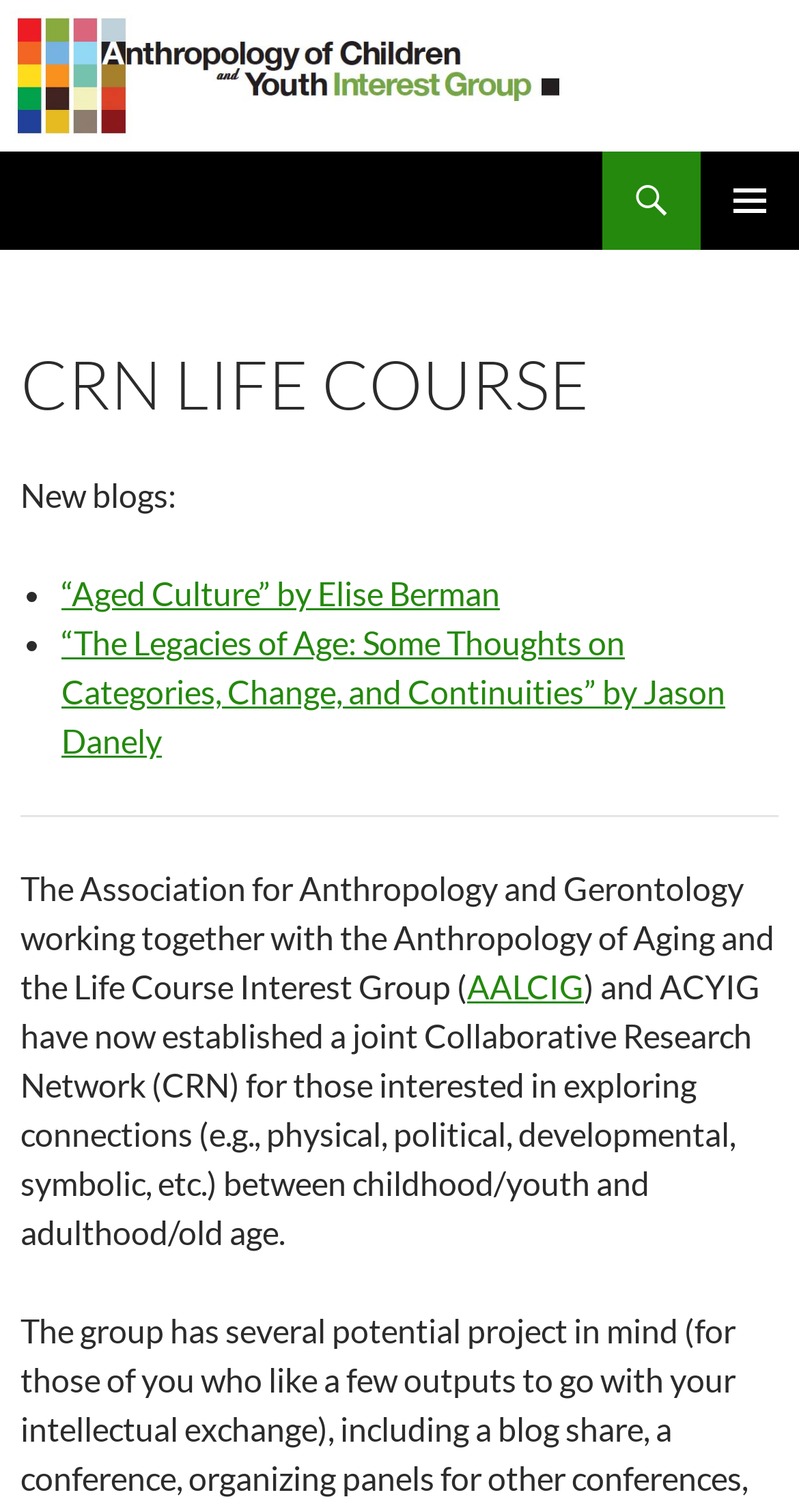Identify the main heading from the webpage and provide its text content.

Anthropology of Children and Youth Interest Group